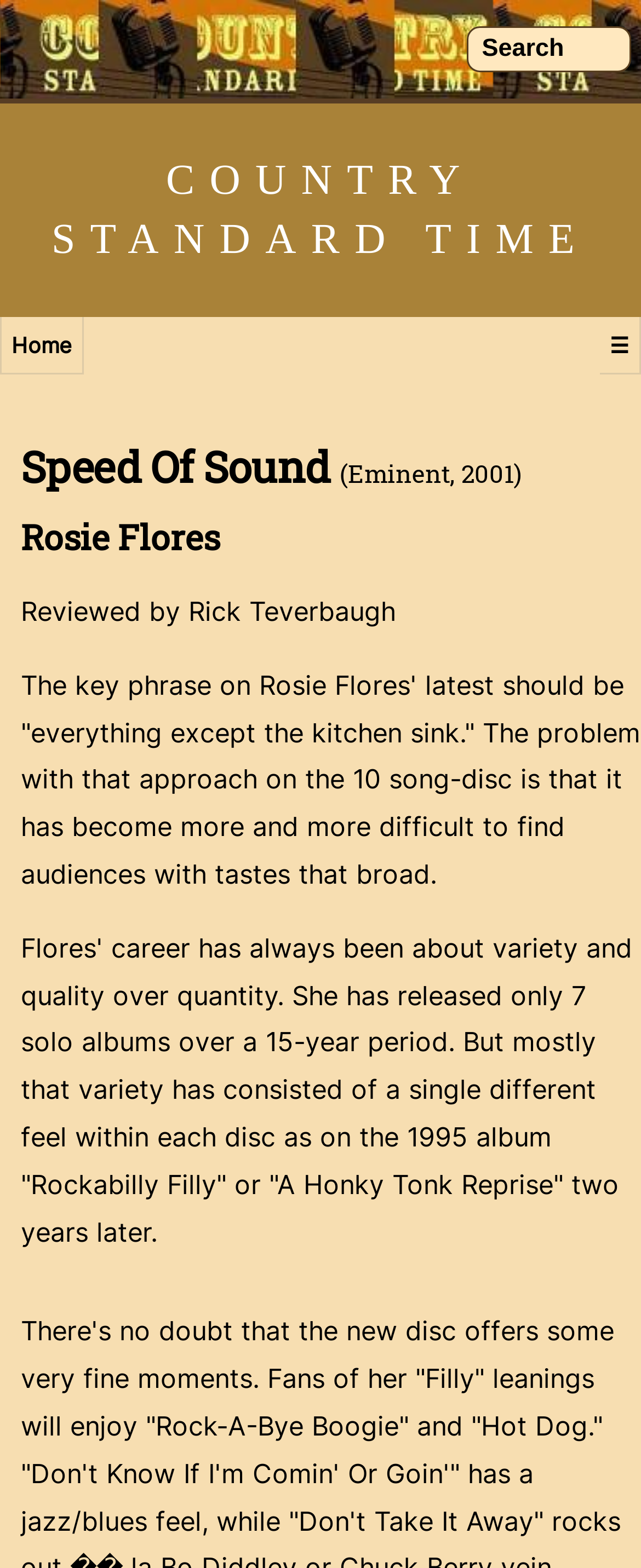Carefully observe the image and respond to the question with a detailed answer:
How many songs are in the album?

I found the answer by looking at the static text element with the text 'The problem with that approach on the 10 song-disc...' which indicates that the album has 10 songs.